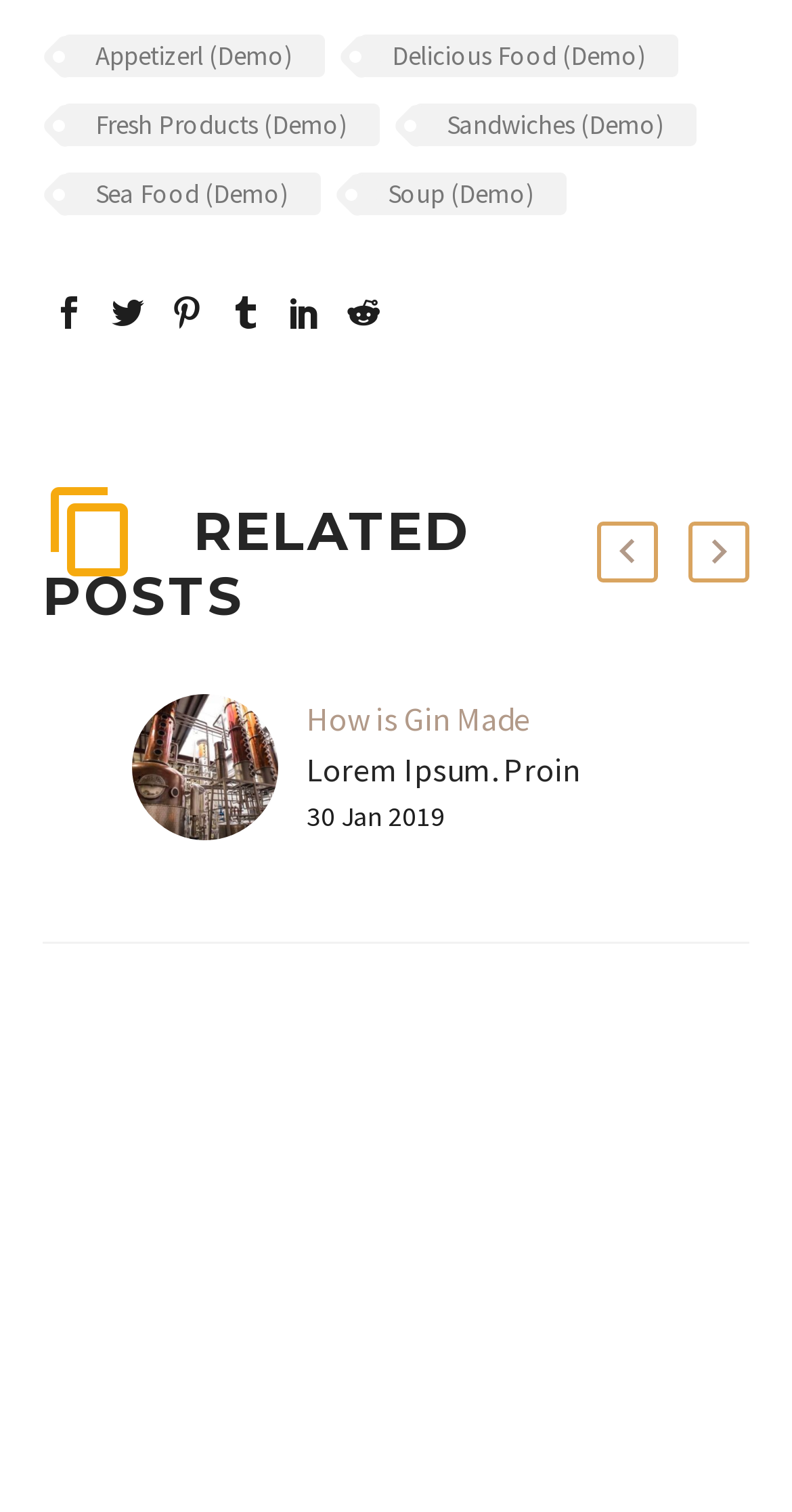Determine the bounding box coordinates of the clickable element to complete this instruction: "Subscribe to the newsletter". Provide the coordinates in the format of four float numbers between 0 and 1, [left, top, right, bottom].

[0.054, 0.894, 0.508, 0.937]